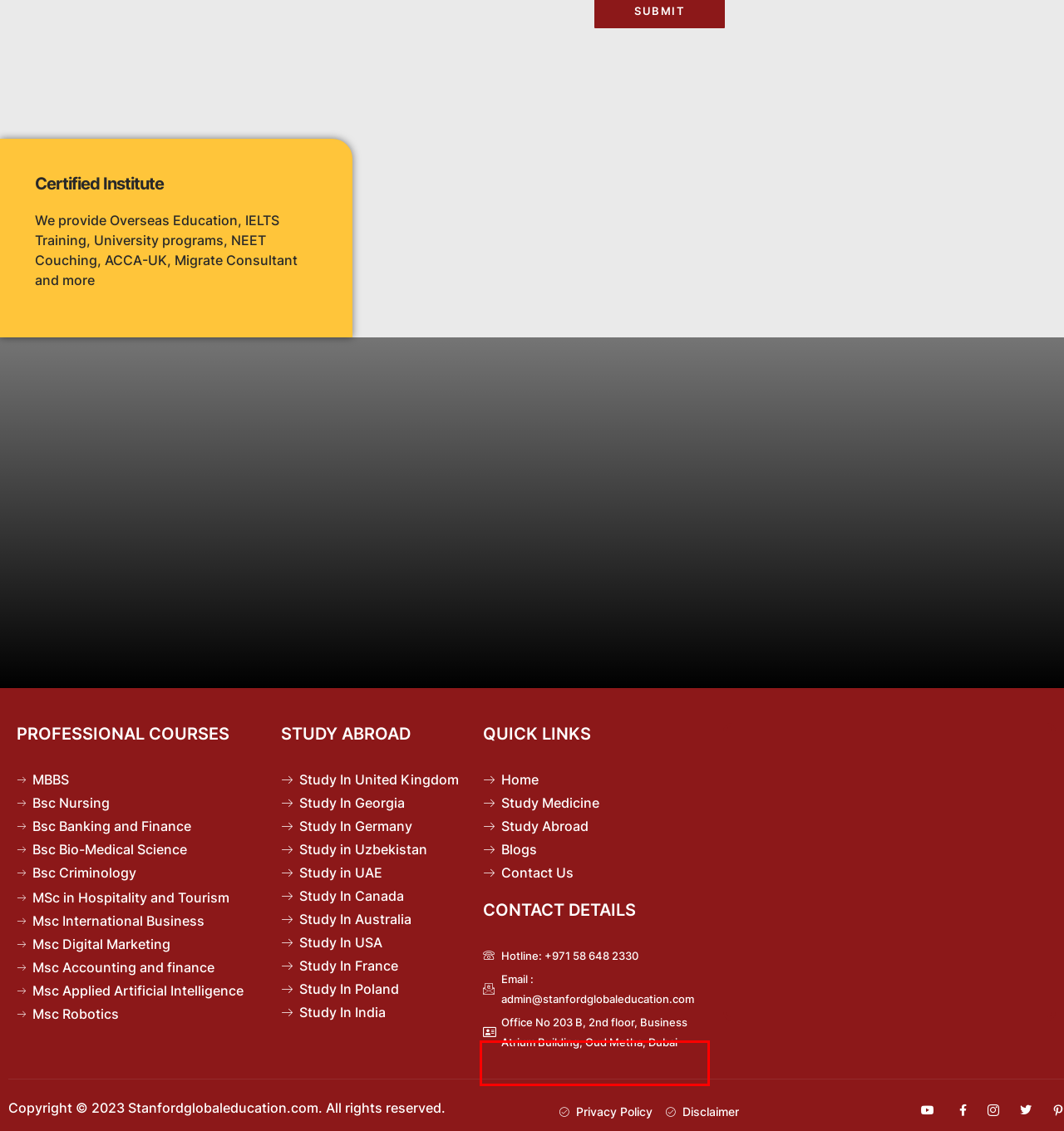You have a screenshot of a webpage with a red bounding box around an element. Select the webpage description that best matches the new webpage after clicking the element within the red bounding box. Here are the descriptions:
A. BSC Banking and Finance | Stanford Global Education
B. Blogs | Stanford Global Education | Study Abroad Education
C. About Us | Stanford Global Education Dubai, UAE
D. Study in Uzbekistan | Top Rank Medical University
E. MBBS | Stanford Global Education
F. Contact Us for Study Abroad | Stanford Global Education
G. MSC Applied Artificial Intelligence | Stanford Global
H. Study Abroad | Visa Application Check | Professional Courses

A